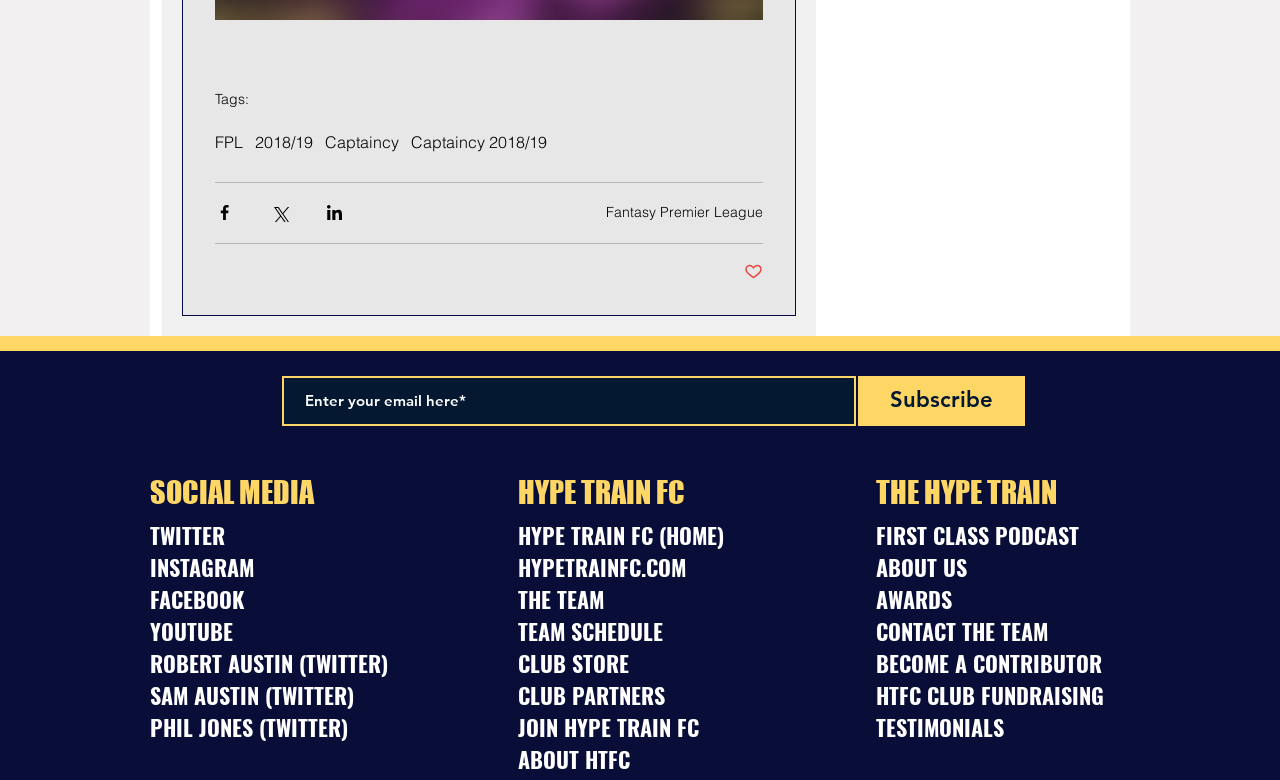Show the bounding box coordinates of the region that should be clicked to follow the instruction: "read the article about the career-happiness connection."

None